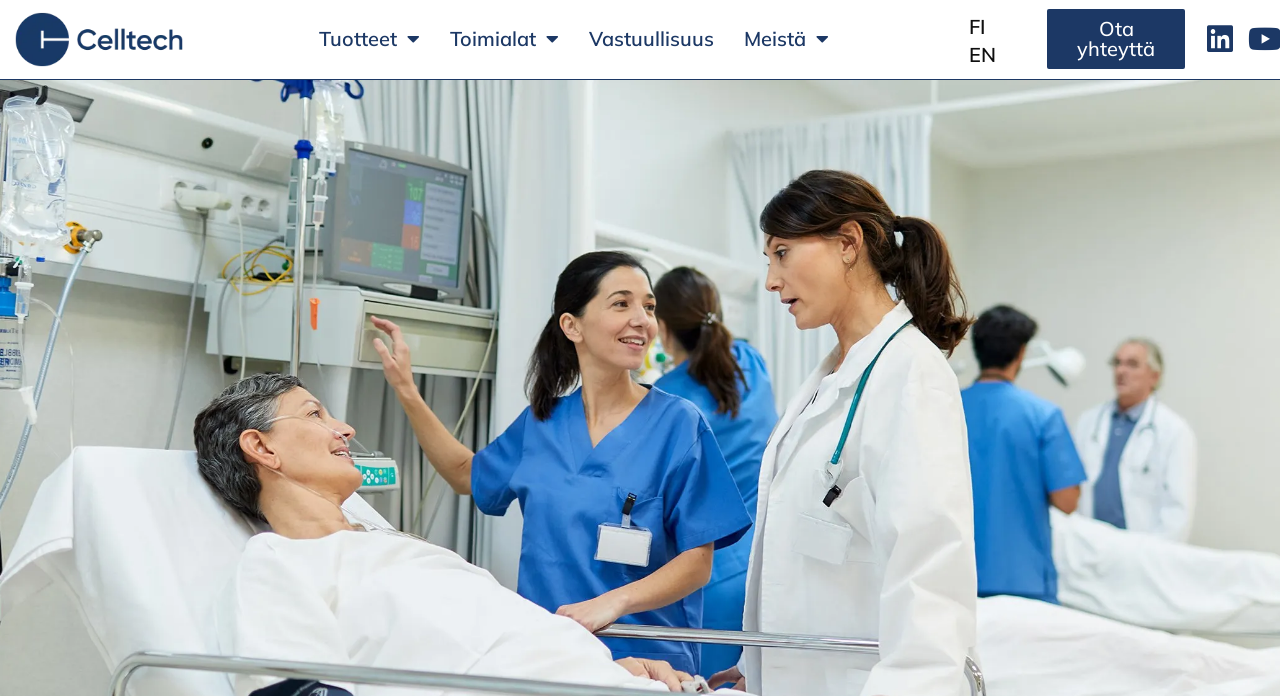Describe all the visual and textual components of the webpage comprehensively.

The webpage appears to be the homepage of Celltech, a company related to healthcare technology. At the top left corner, there is a Celltech logo, which is an image linked to the company's main page. 

Below the logo, there is a navigation menu with five main links: "Tuotteet" (Products), "Toimialat" (Sectors), "Vastuullisuus" (Responsibility), "Meistä" (About Us), and language selection options for Finnish ("FI") and English ("EN"). These links are positioned horizontally, with "Tuotteet" on the left and the language options on the right.

At the bottom right corner, there are three links: "Ota yhteyttä" (Contact Us), and social media links to LinkedIn and YouTube, represented by their respective icons.